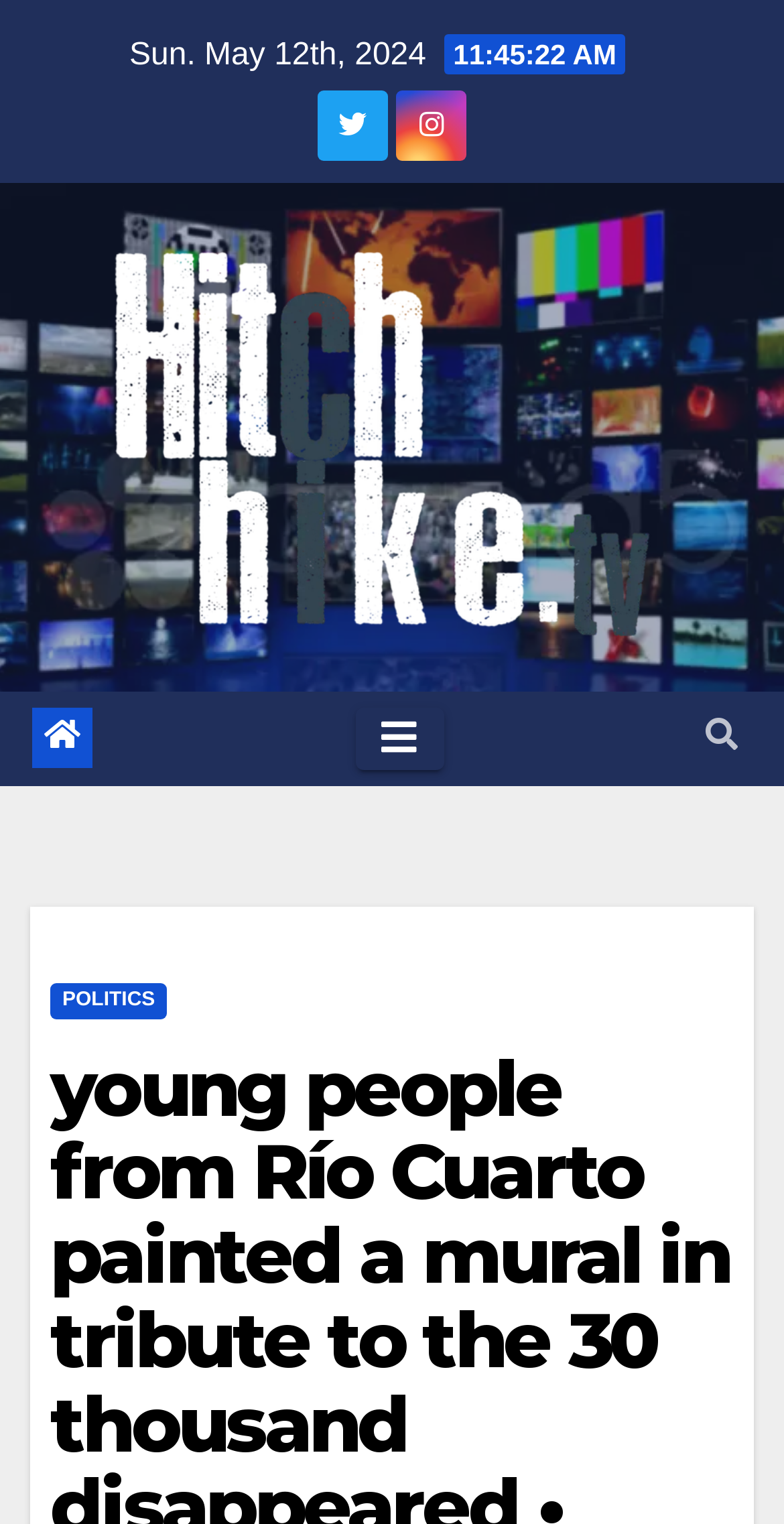Is the navigation menu expanded? Analyze the screenshot and reply with just one word or a short phrase.

No